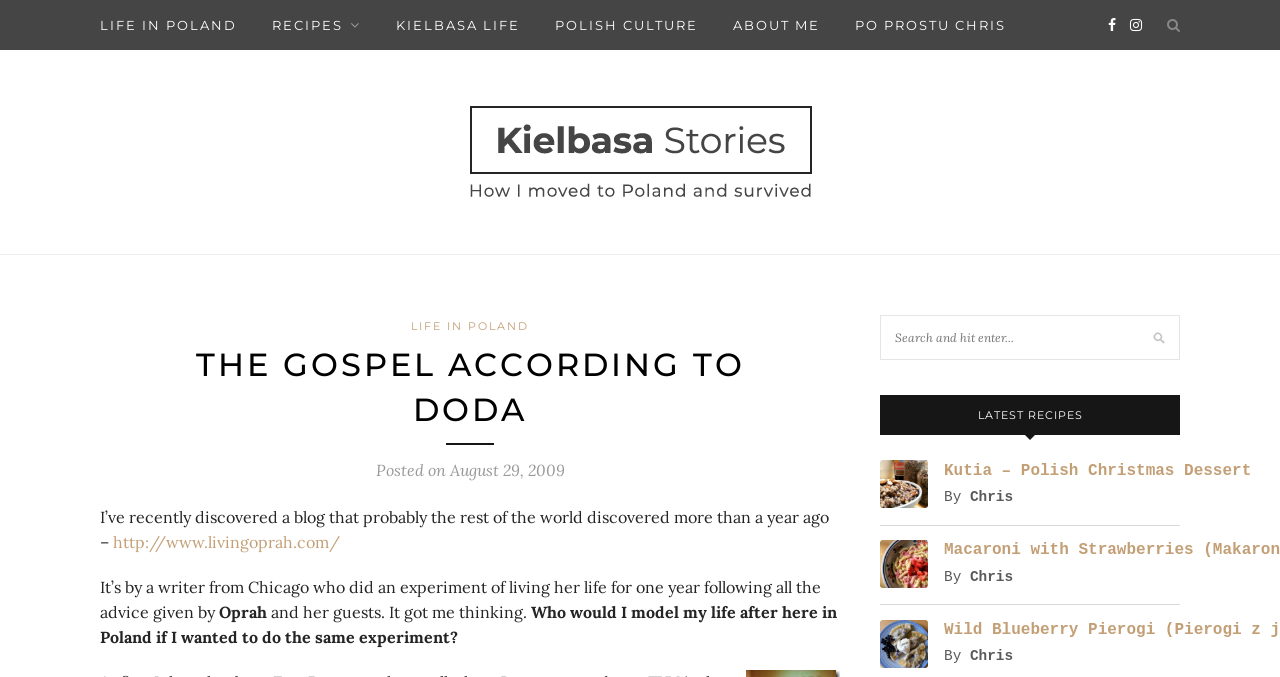Using the information in the image, could you please answer the following question in detail:
What is the location of the author?

The location of the author is Poland, as mentioned in the text 'here in Poland if I wanted to do the same experiment?' which suggests that the author is currently living in Poland.